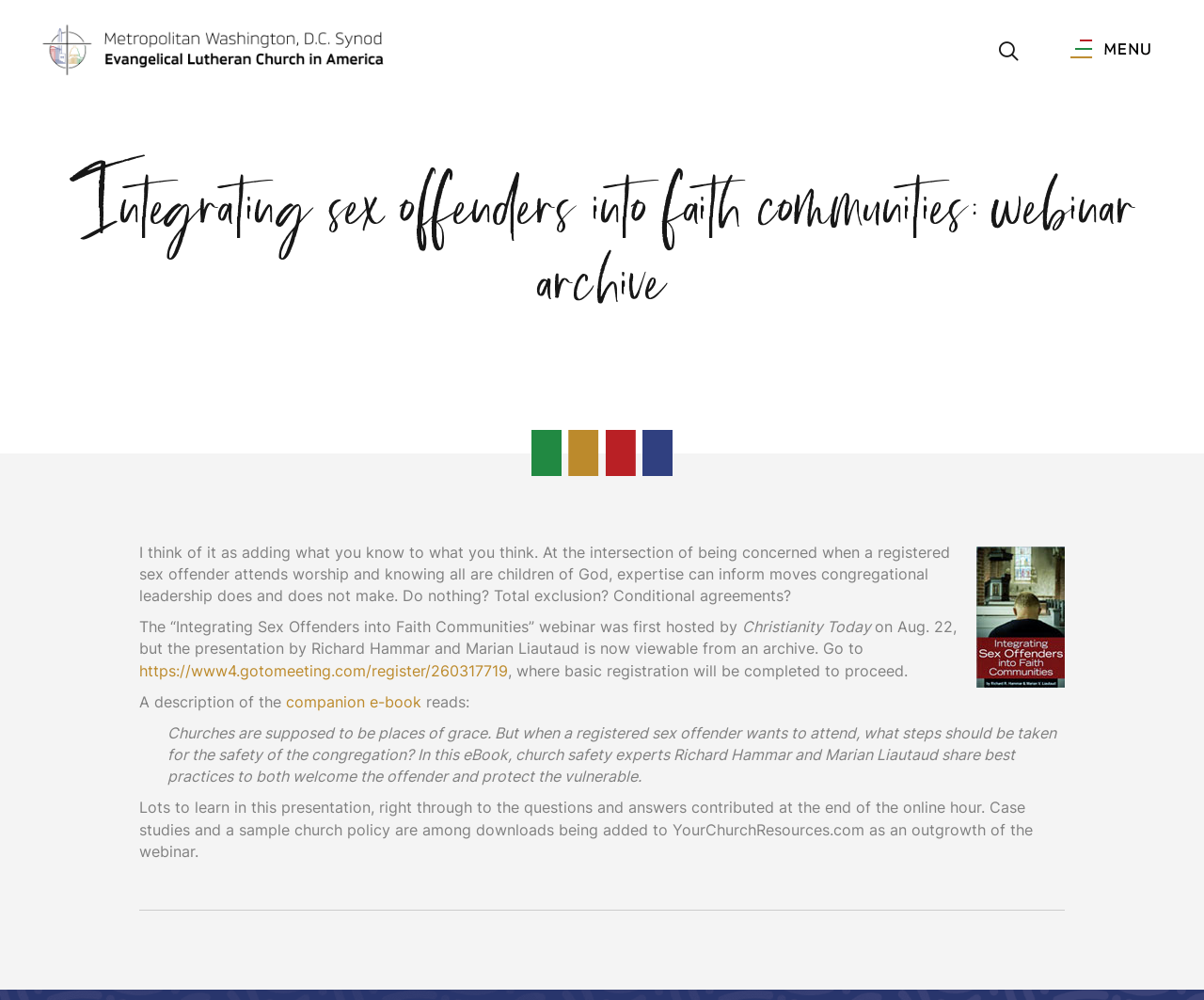Using the provided element description: "https://www4.gotomeeting.com/register/260317719", determine the bounding box coordinates of the corresponding UI element in the screenshot.

[0.116, 0.661, 0.422, 0.68]